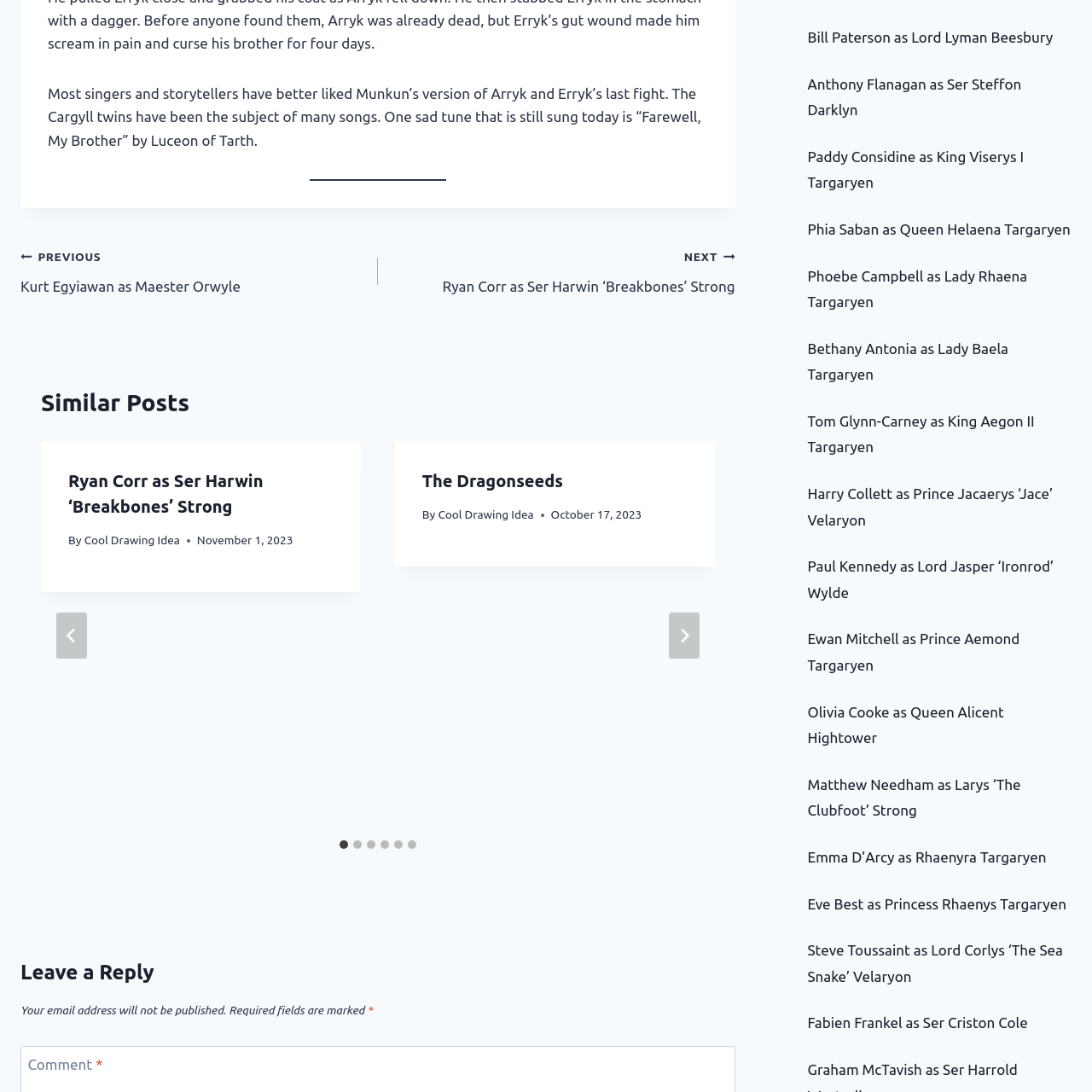Provide the bounding box coordinates of the section that needs to be clicked to accomplish the following instruction: "Click the 'NEXT' button."

[0.612, 0.561, 0.64, 0.603]